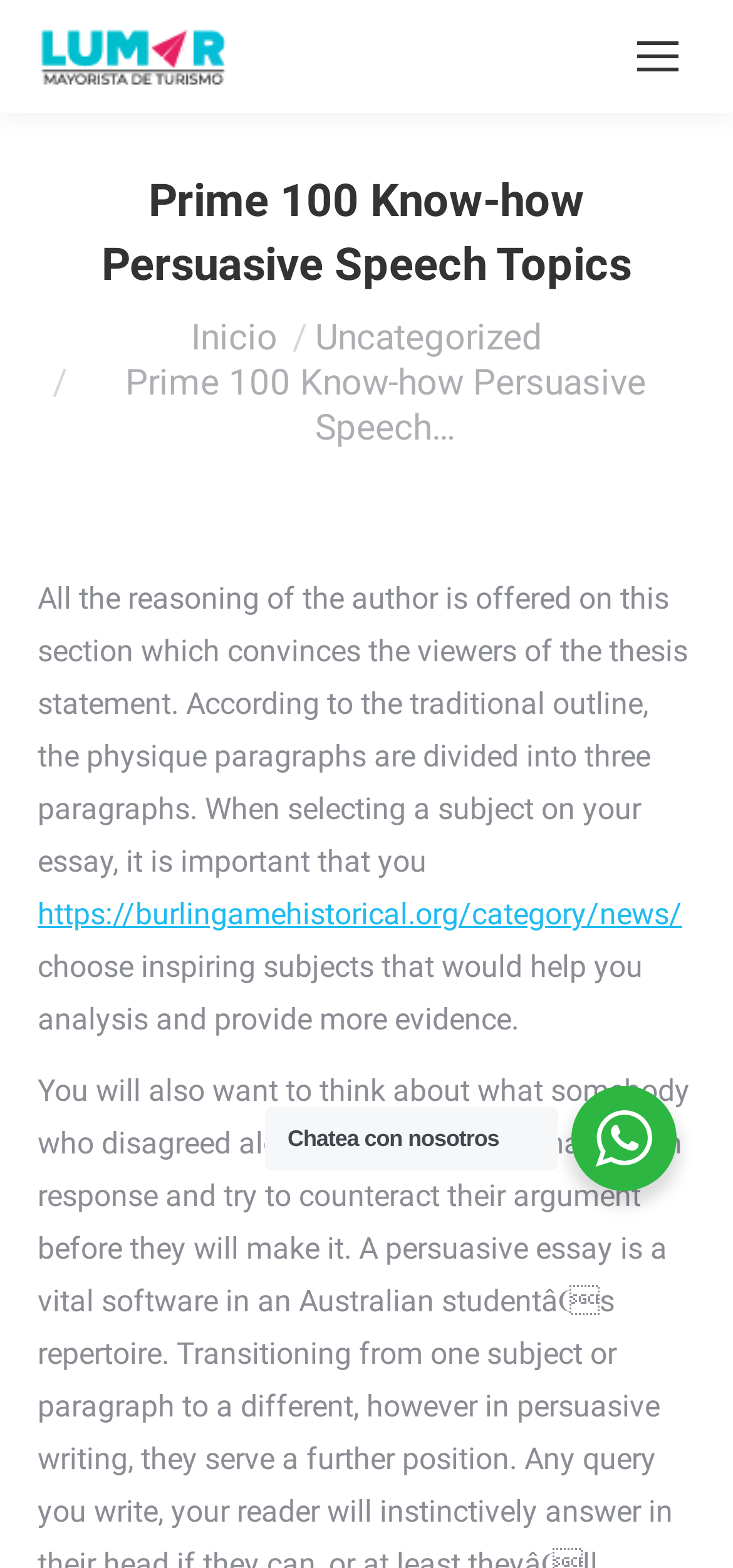Provide a one-word or one-phrase answer to the question:
What is the name of the website?

LUMAR